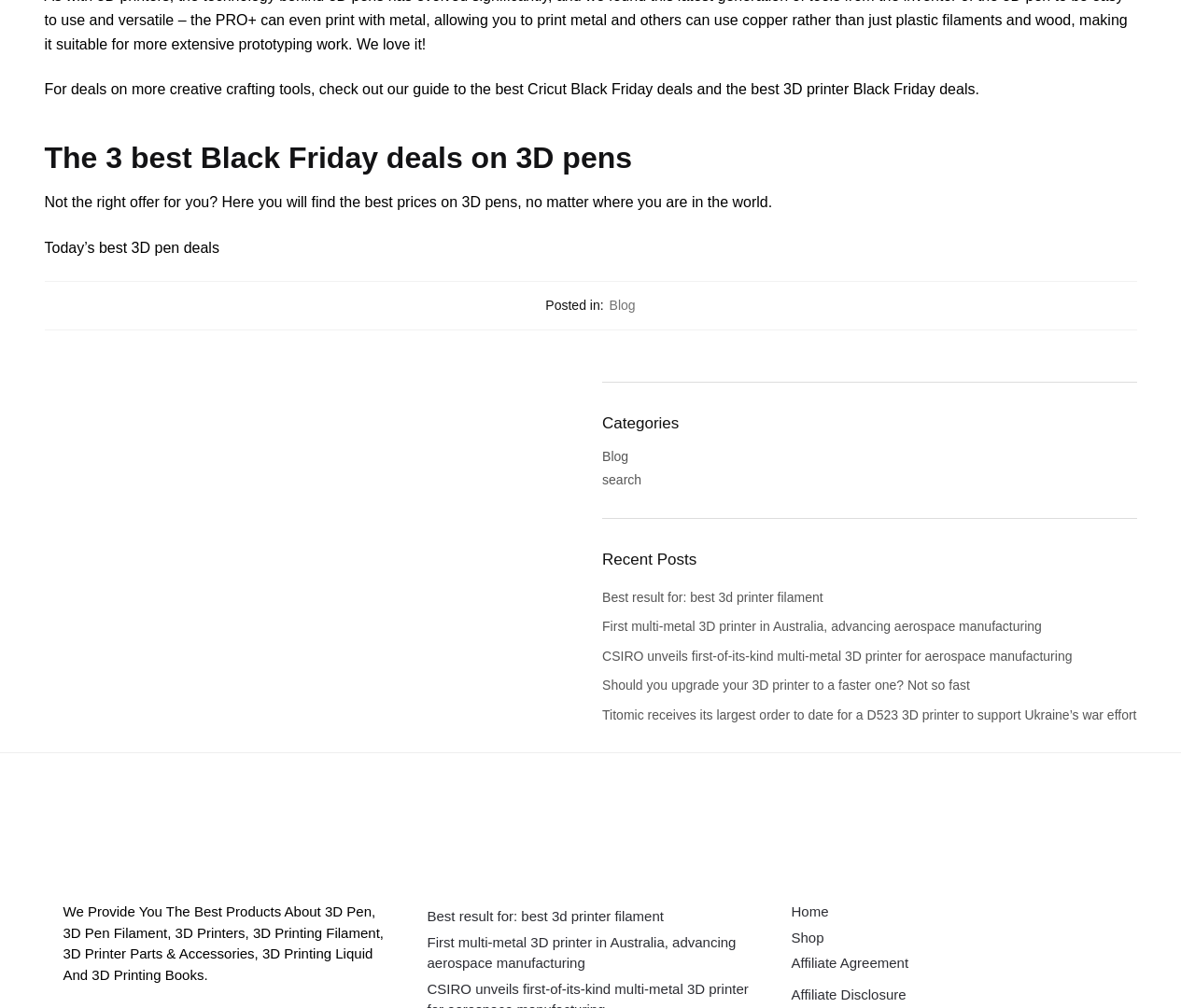Find the UI element described as: "Affiliate Agreement" and predict its bounding box coordinates. Ensure the coordinates are four float numbers between 0 and 1, [left, top, right, bottom].

[0.662, 0.937, 0.76, 0.958]